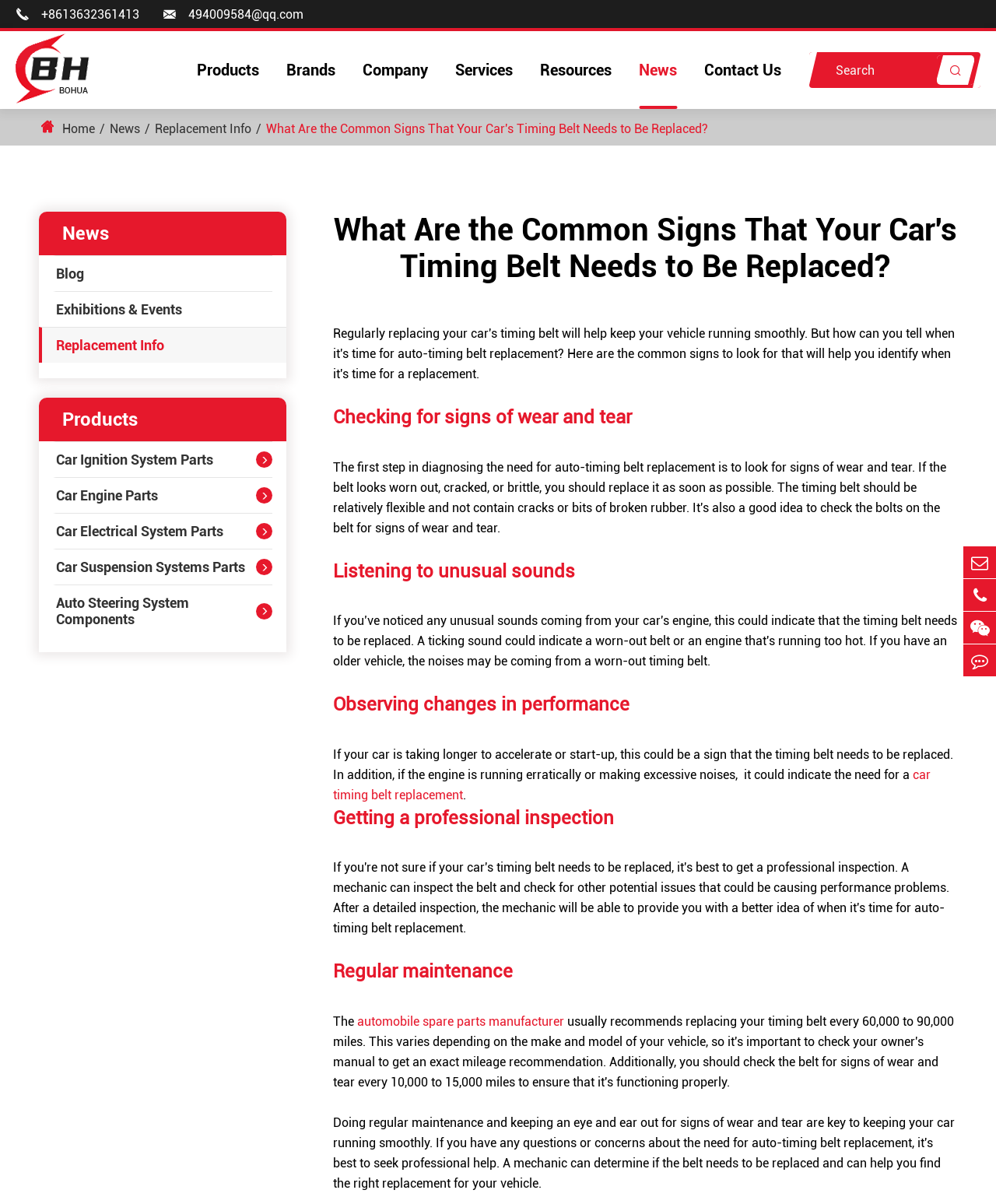What is the company name of the auto parts manufacturer?
Using the screenshot, give a one-word or short phrase answer.

Foshan Bohua Auto Parts Co., Ltd.